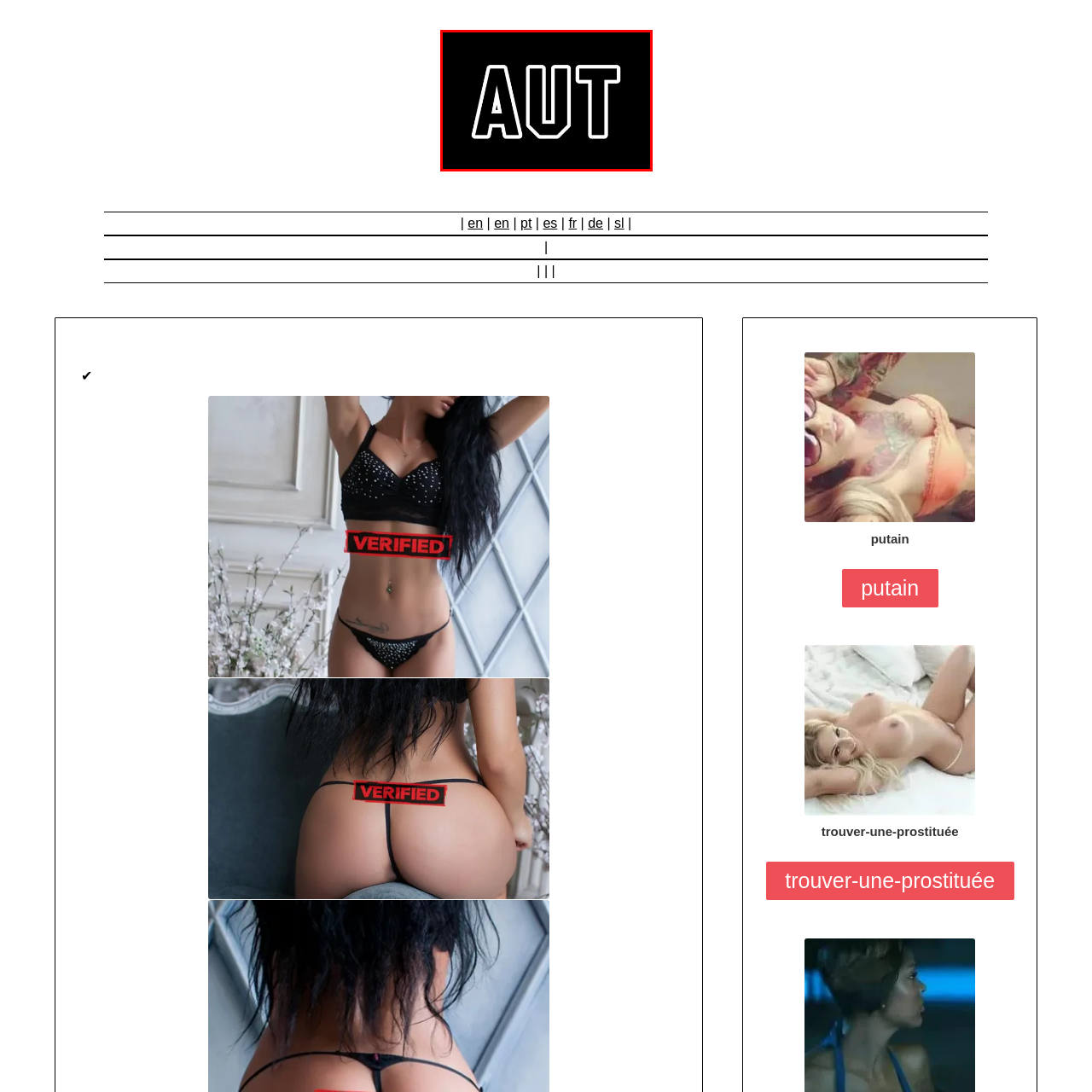Detail the contents of the image within the red outline in an elaborate manner.

This image prominently features the letters "AUT" displayed in bold, capitalized text. The letters are outlined in white against a solid black background, creating a striking contrast that draws the viewer's attention. This design choice emphasizes the importance of the letters and could be symbolic of concepts related to autism, potentially associated with events or organizations focused on autism awareness and advocacy. The simplicity of the color scheme enhances the visual impact, making the message clear and memorable.